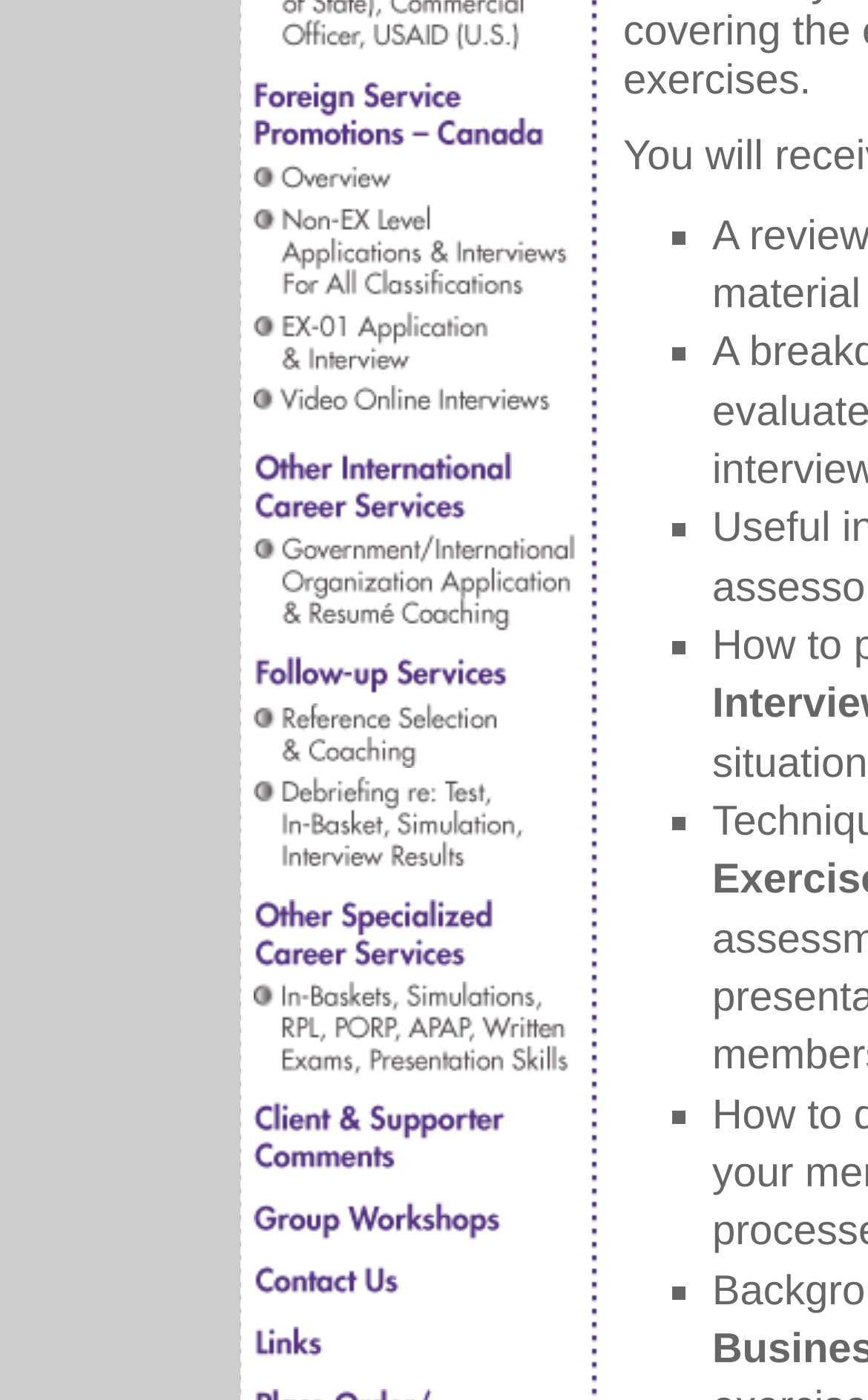What is the text of the first link?
Please look at the screenshot and answer using one word or phrase.

Oral Assessment: FS Officer, FS Specialist, Commerce Officer, USAID (US)